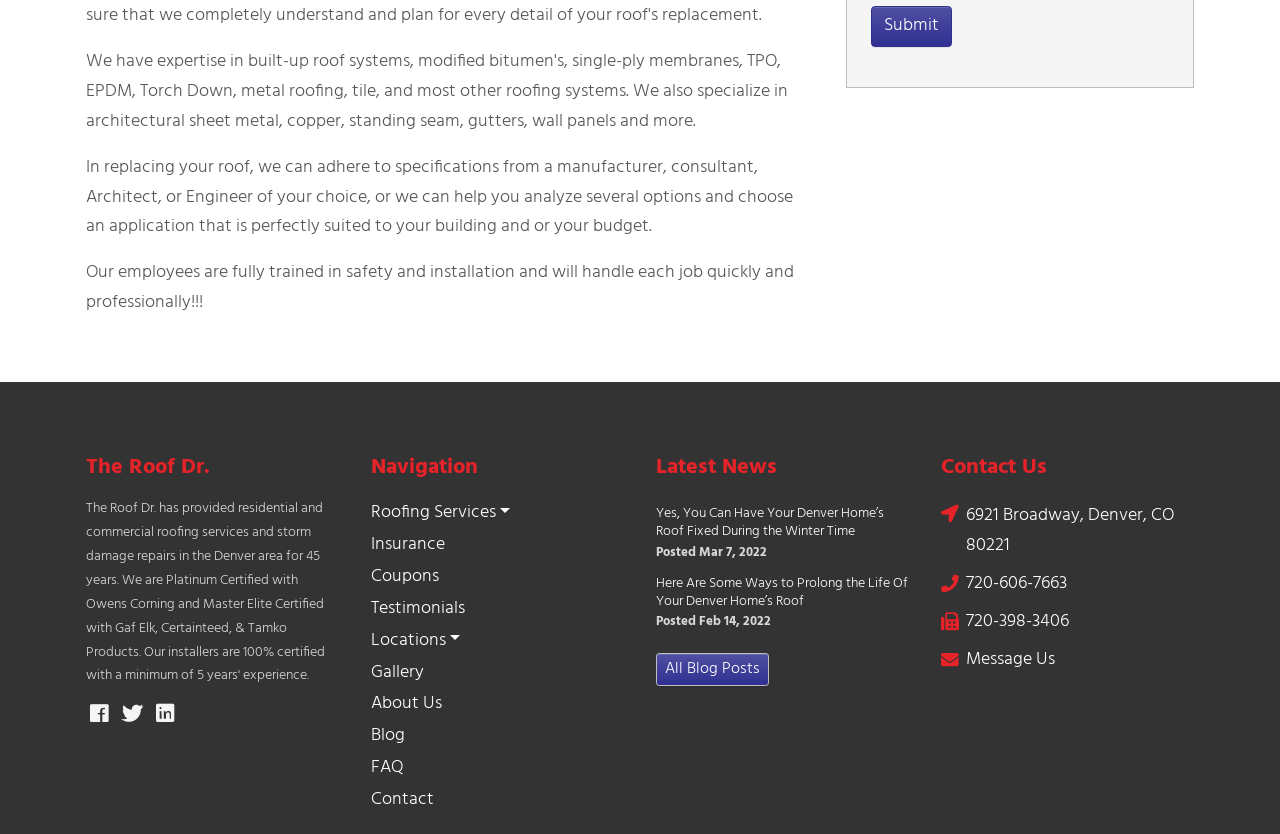Refer to the image and provide a thorough answer to this question:
What is the topic of the second news article?

The second news article is titled 'Here Are Some Ways to Prolong the Life Of Your Denver Home’s Roof' which suggests that the article is about ways to prolong the life of a roof.